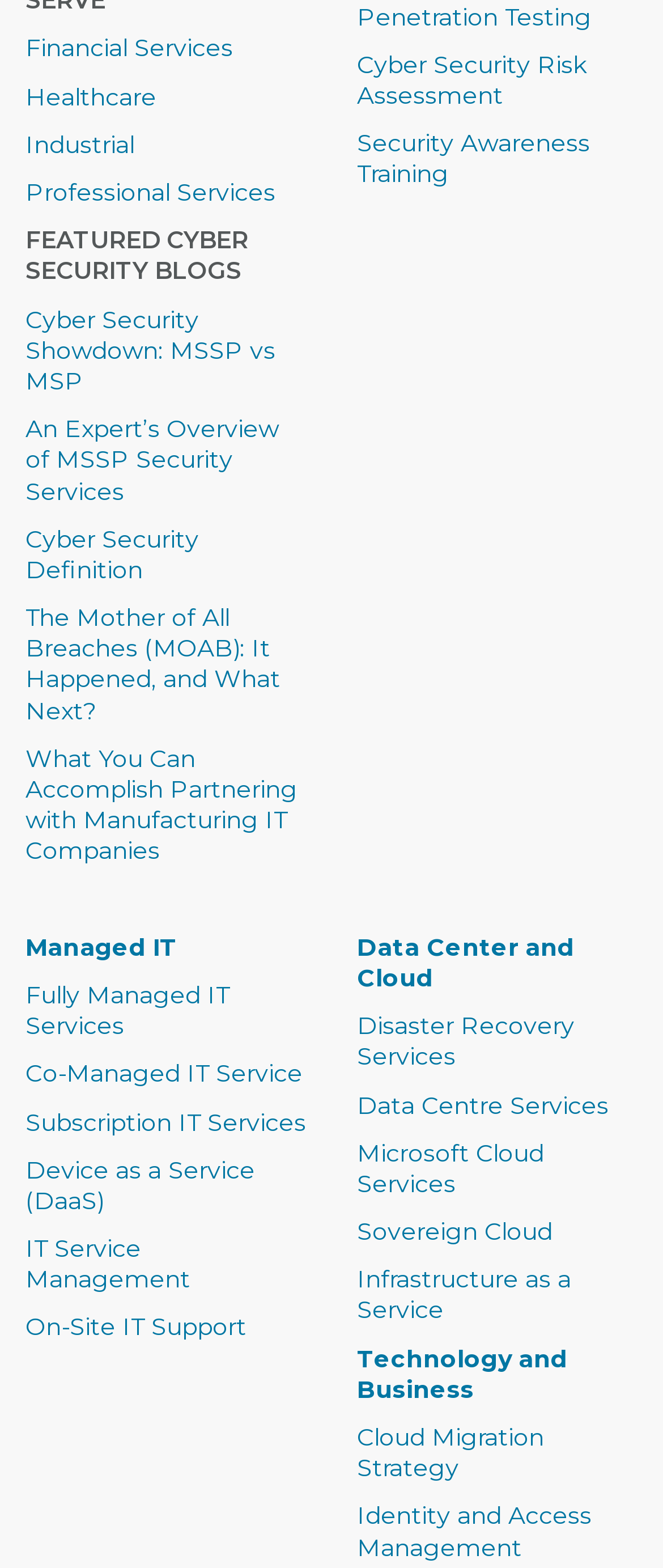Please answer the following query using a single word or phrase: 
How many sections are there on the webpage?

3